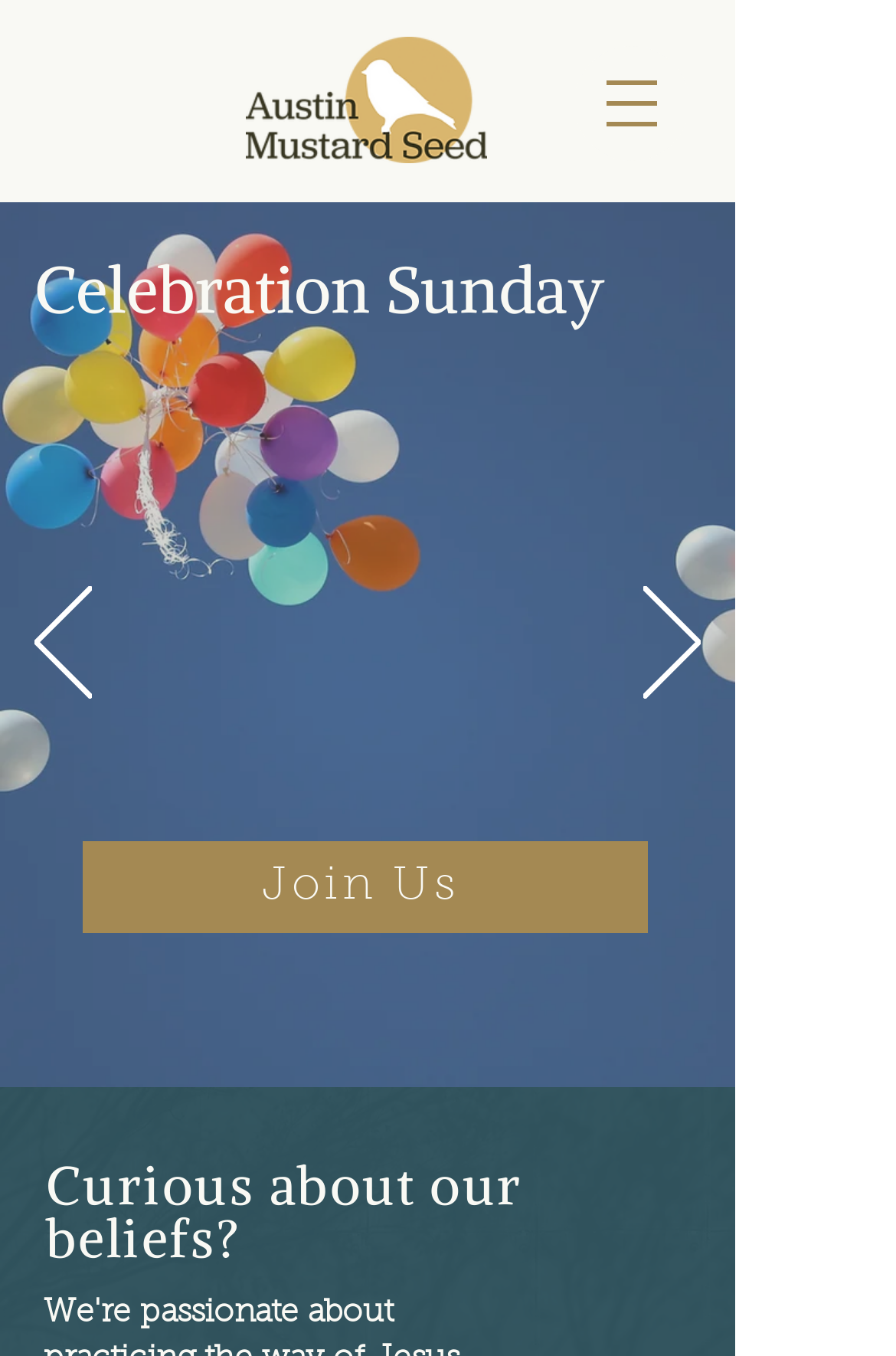Based on the element description "Today Jobs", predict the bounding box coordinates of the UI element.

None